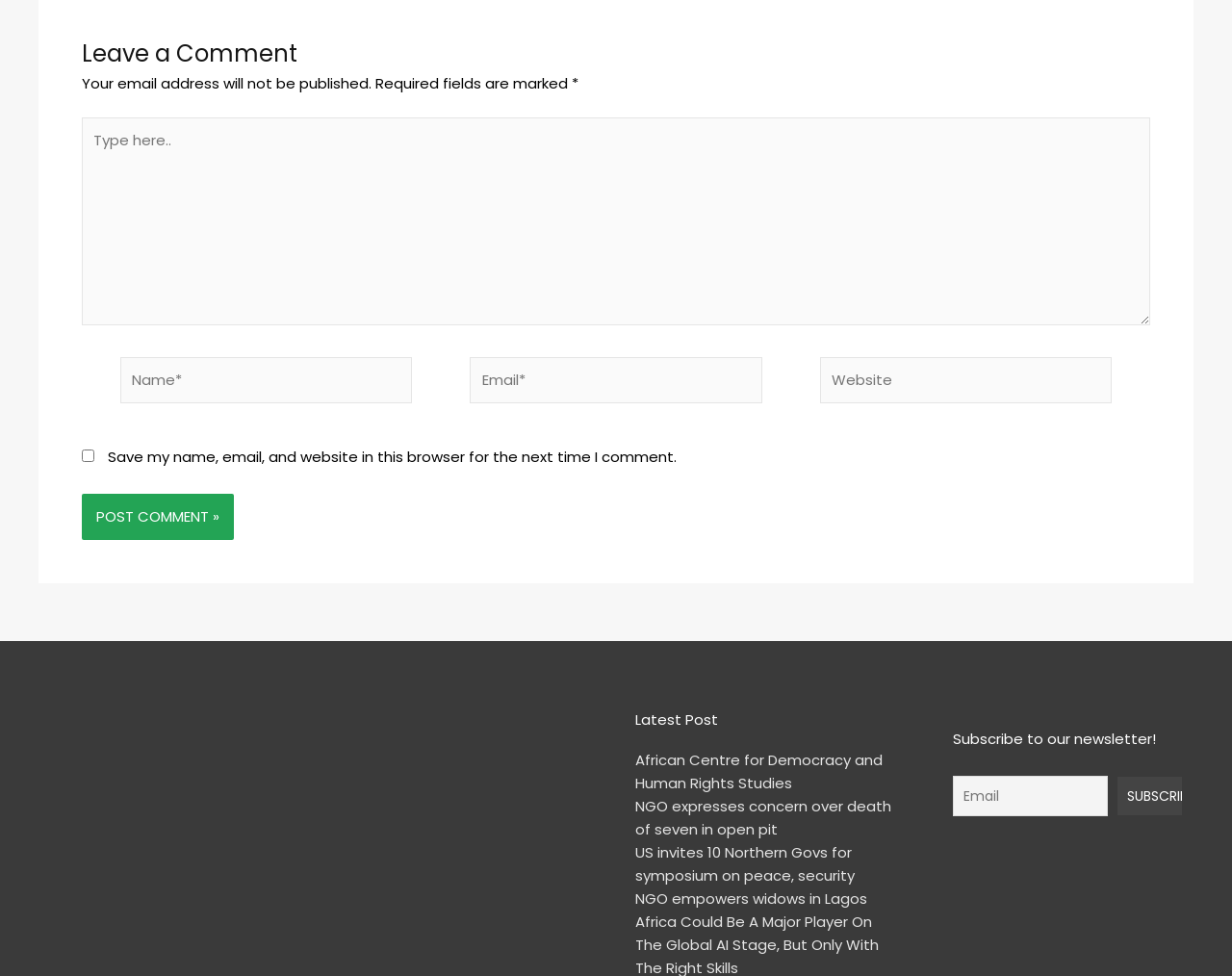Locate the bounding box coordinates of the element that should be clicked to fulfill the instruction: "Type your name".

[0.098, 0.366, 0.335, 0.414]